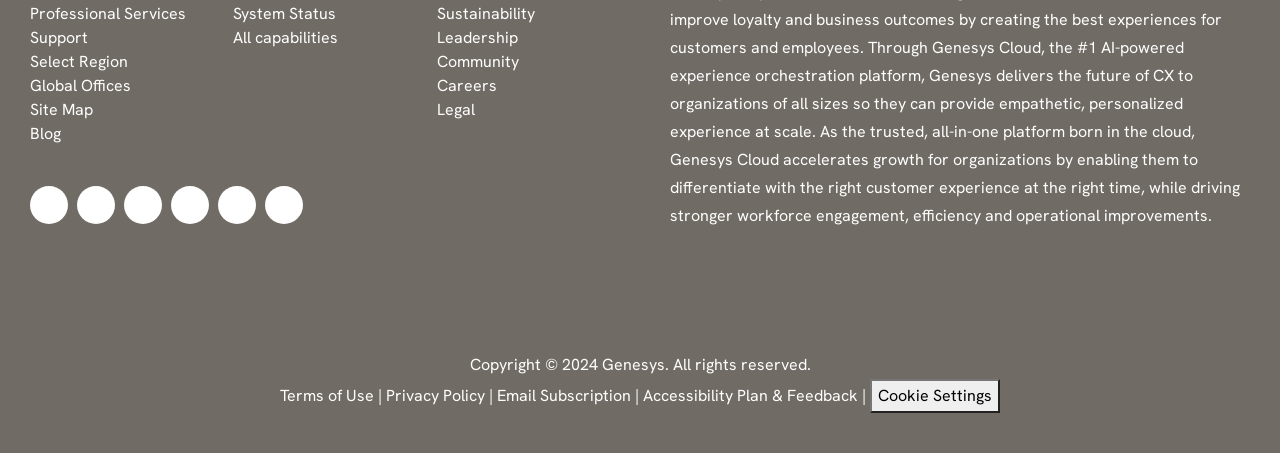Can you identify the bounding box coordinates of the clickable region needed to carry out this instruction: 'Go to Professional Services'? The coordinates should be four float numbers within the range of 0 to 1, stated as [left, top, right, bottom].

[0.023, 0.007, 0.145, 0.053]